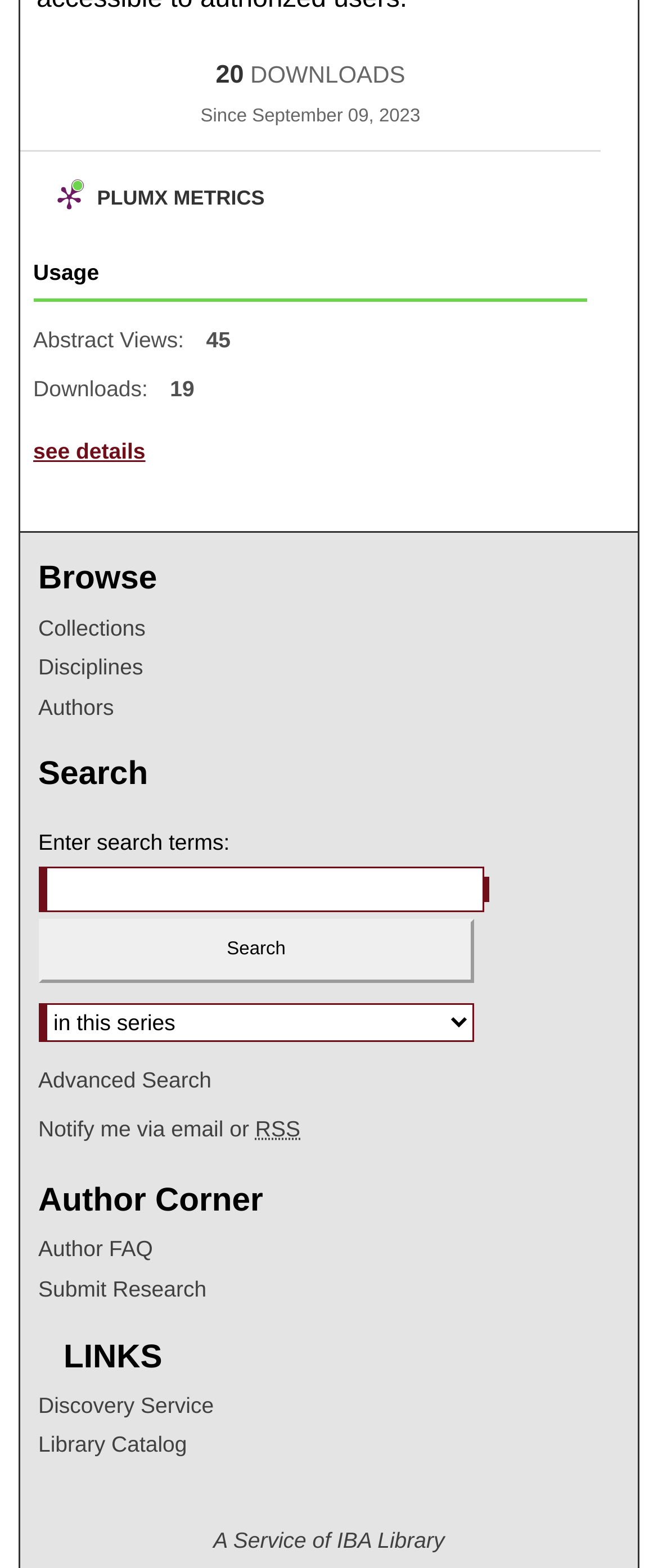Determine the bounding box coordinates for the clickable element required to fulfill the instruction: "Learn about the science of beauty". Provide the coordinates as four float numbers between 0 and 1, i.e., [left, top, right, bottom].

None